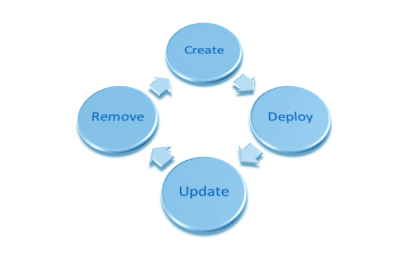What do the arrows between the buttons represent?
Answer with a single word or short phrase according to what you see in the image.

Continuous cycle of application management